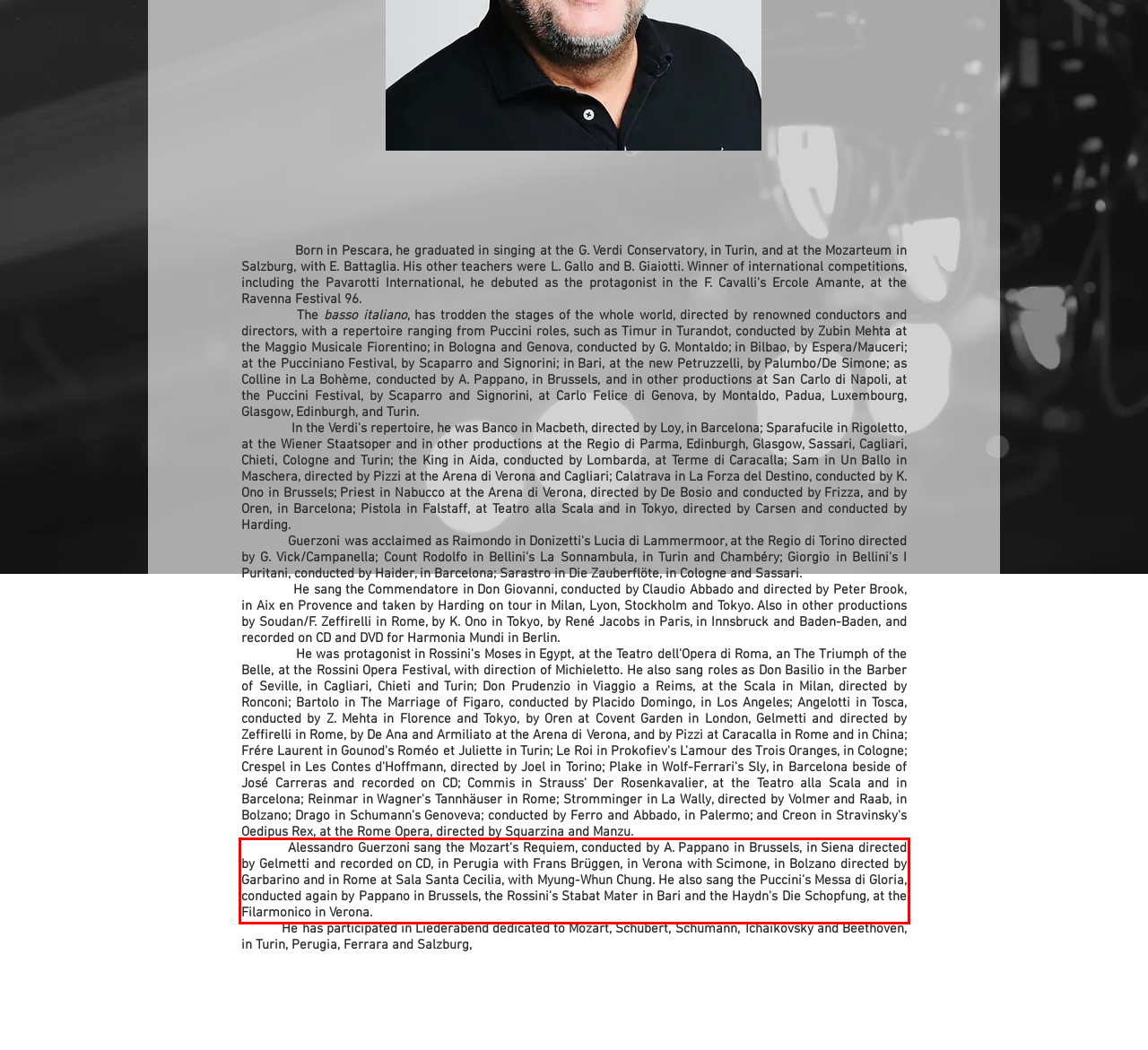Given a screenshot of a webpage, identify the red bounding box and perform OCR to recognize the text within that box.

Alessandro Guerzoni sang the Mozart's Requiem, conducted by A. Pappano in Brussels, in Siena directed by Gelmetti and recorded on CD, in Perugia with Frans Brüggen, in Verona with Scimone, in Bolzano directed by Garbarino and in Rome at Sala Santa Cecilia, with Myung-Whun Chung. He also sang the Puccini’s Messa di Gloria, conducted again by Pappano in Brussels, the Rossini's Stabat Mater in Bari and the Haydn's Die Schopfung, at the Filarmonico in Verona.